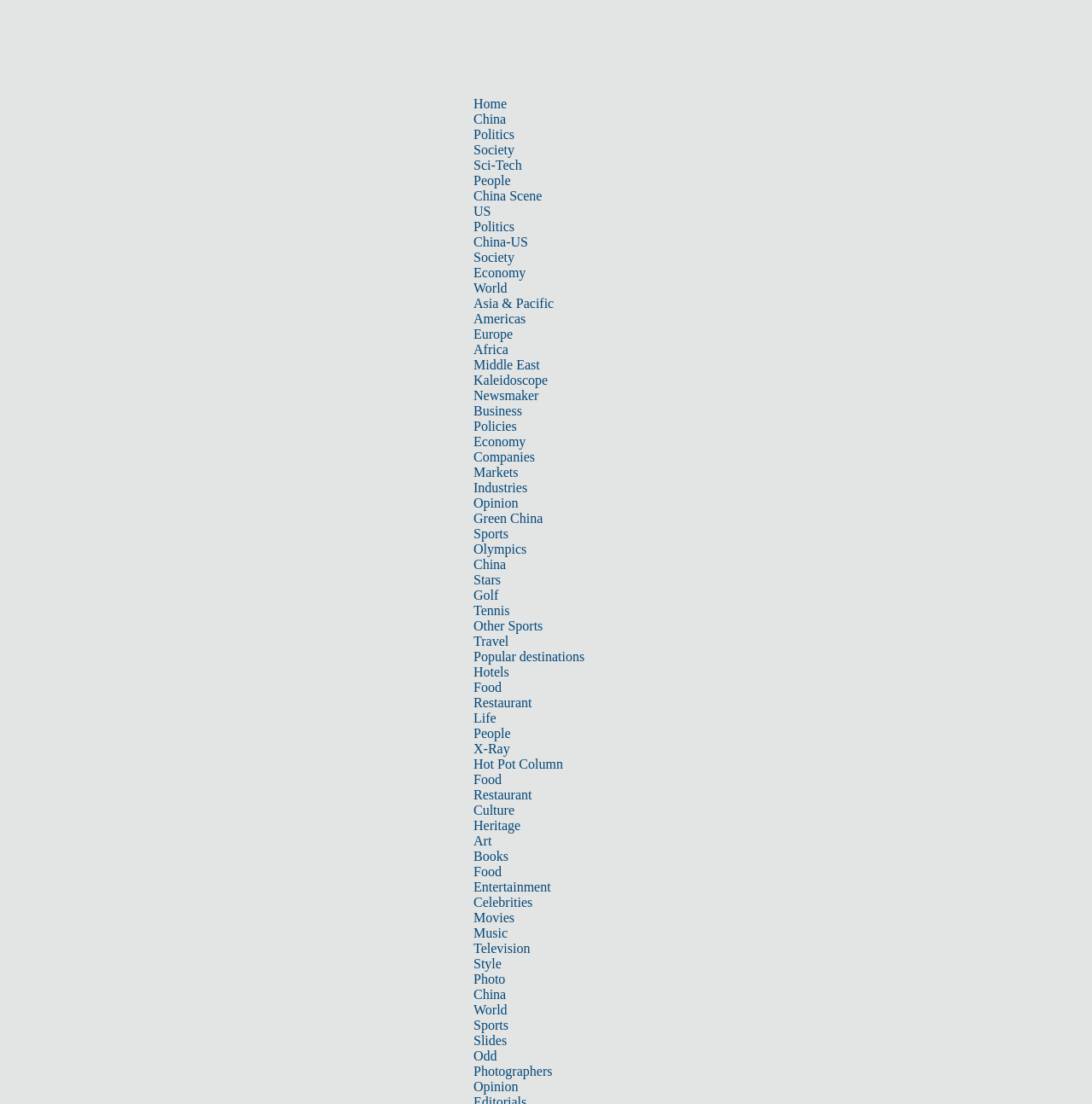Specify the bounding box coordinates of the area that needs to be clicked to achieve the following instruction: "Read about 'China Scene'".

[0.434, 0.171, 0.496, 0.184]